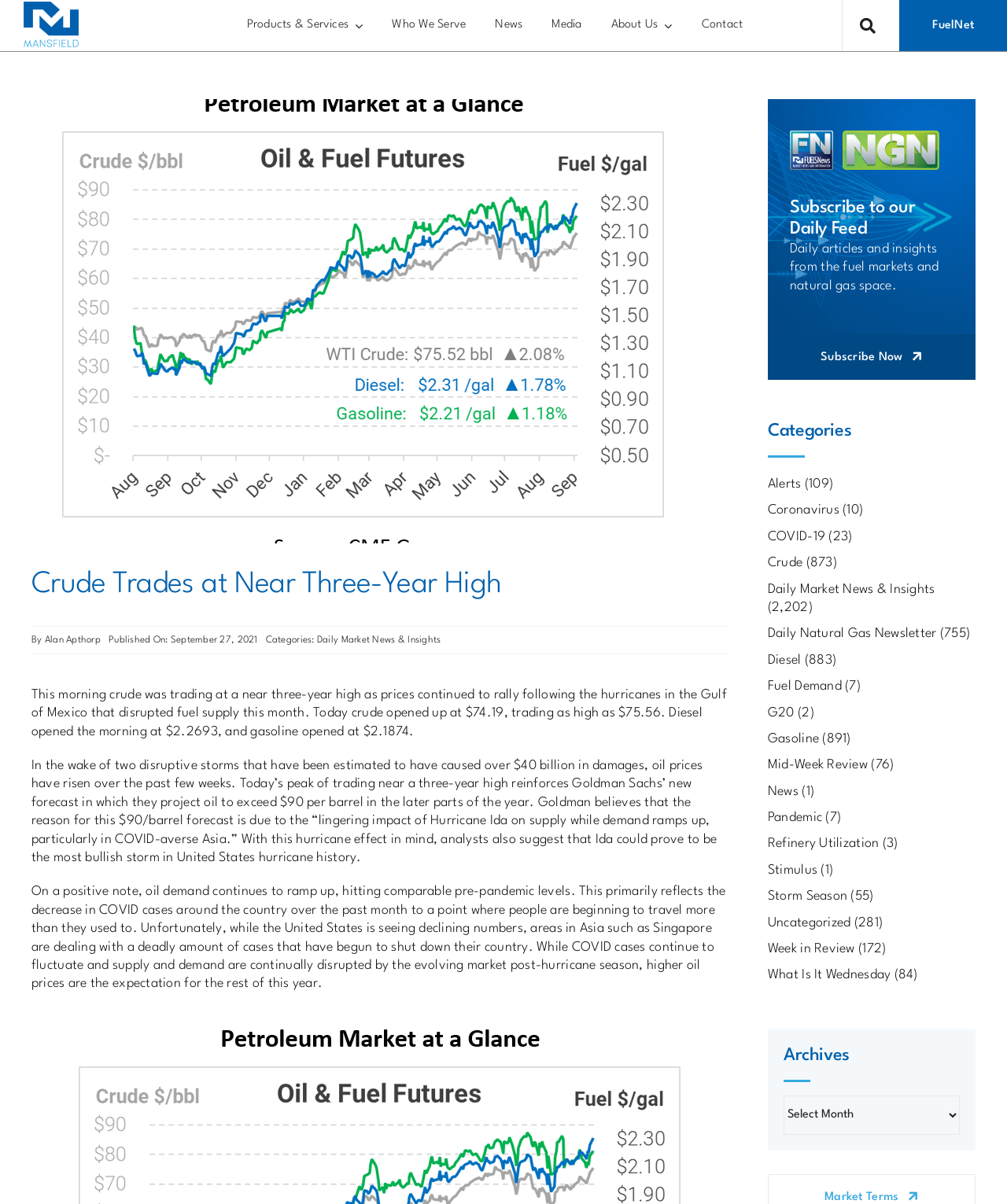Who wrote the latest article?
Refer to the image and give a detailed response to the question.

The author of the latest article can be found in the article metadata, which states 'By Alan Apthorp'.